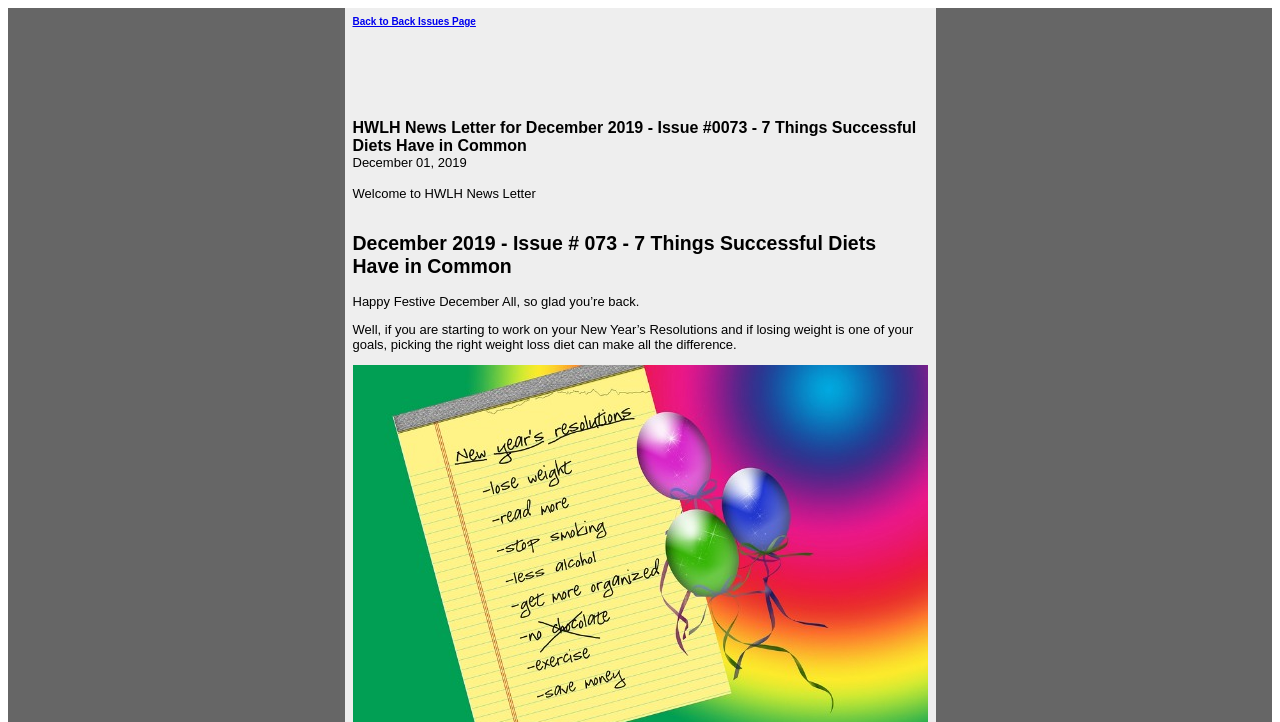What is above the main heading?
Please answer using one word or phrase, based on the screenshot.

An image